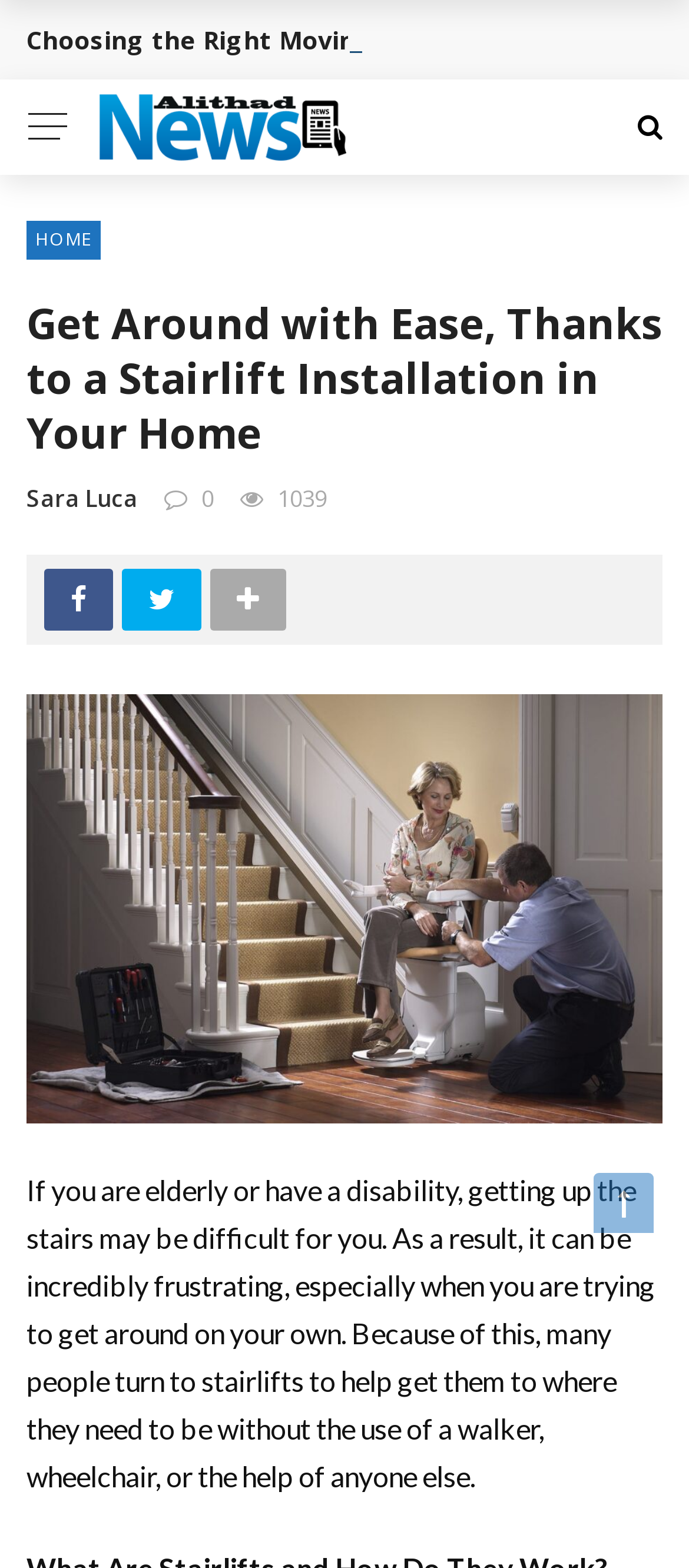What is the title or heading displayed on the webpage?

Get Around with Ease, Thanks to a Stairlift Installation in Your Home